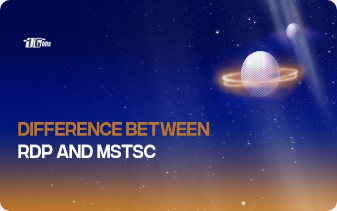Construct a detailed narrative about the image.

An artistic representation titled "Difference Between RDP and MSTSC," this image features a space-themed backdrop, highlighting the distinctions between Remote Desktop Protocol (RDP) and Microsoft Terminal Services Client (MSTSC). The cosmic visuals include a prominent planet surrounded by rings and stars, evoking a sense of exploration and discovery. The bold text prominently displayed in orange emphasizes the key focus of the corresponding article, inviting viewers to delve into a comprehensive comparison of these remote access solutions. This image is a visual introduction to an insightful article aimed at educating readers about the advantages and disadvantages of each protocol.